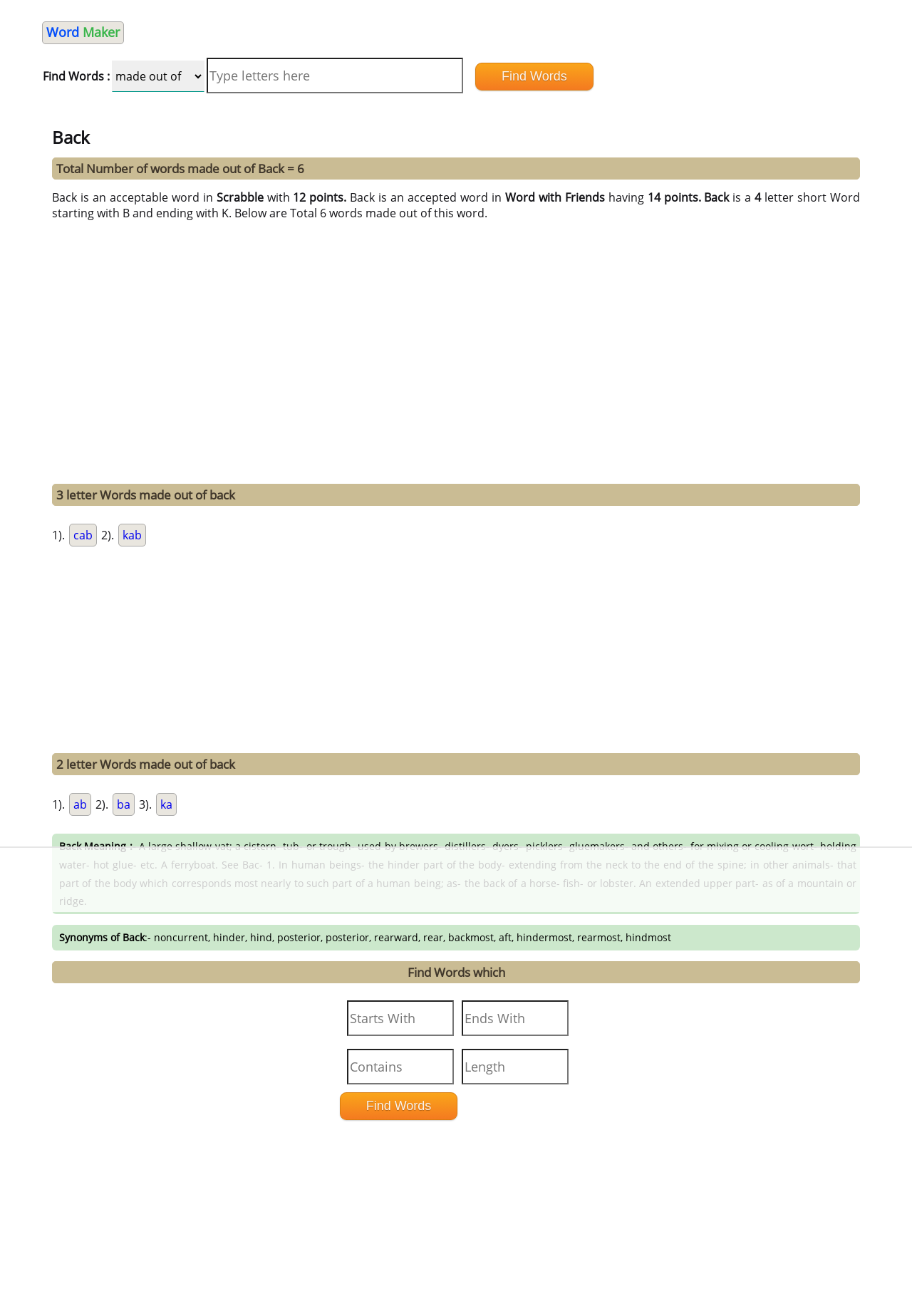Find the bounding box coordinates for the area that must be clicked to perform this action: "Click the 'cab' link".

[0.076, 0.398, 0.106, 0.415]